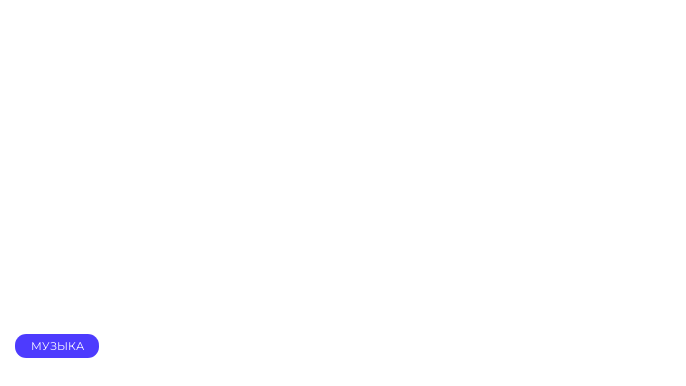Give a one-word or short-phrase answer to the following question: 
What is the category of the article?

МУЗЫКА